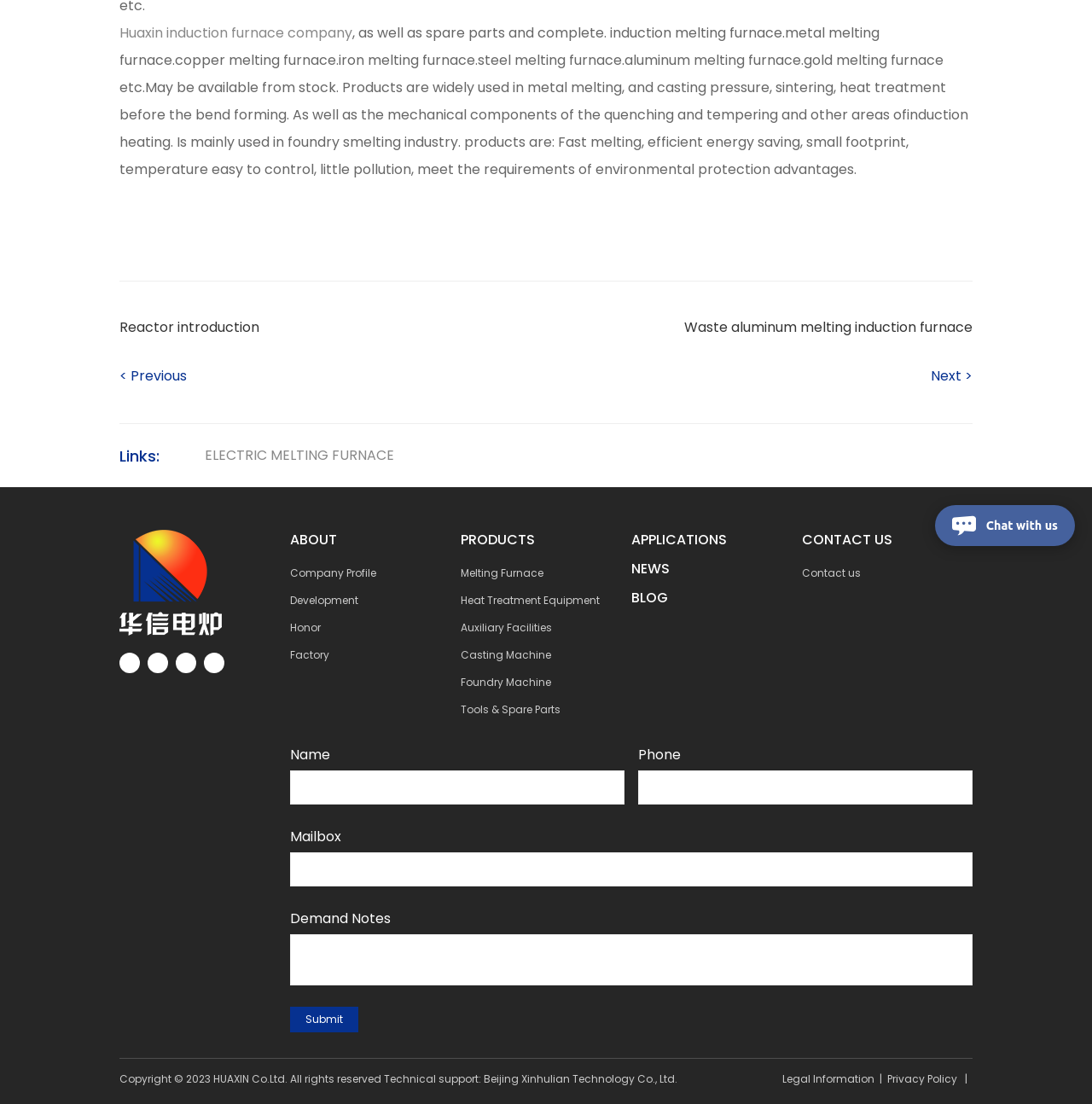Please provide a detailed answer to the question below based on the screenshot: 
What is the copyright information of the webpage?

The StaticText element at the bottom of the webpage displays the copyright information as 'Copyright 2023 HUAXIN Co.Ltd. All rights reserved Technical support: Beijing Xinhulian Technology Co., Ltd.', which indicates that the copyright of the webpage belongs to HUAXIN Co.Ltd.